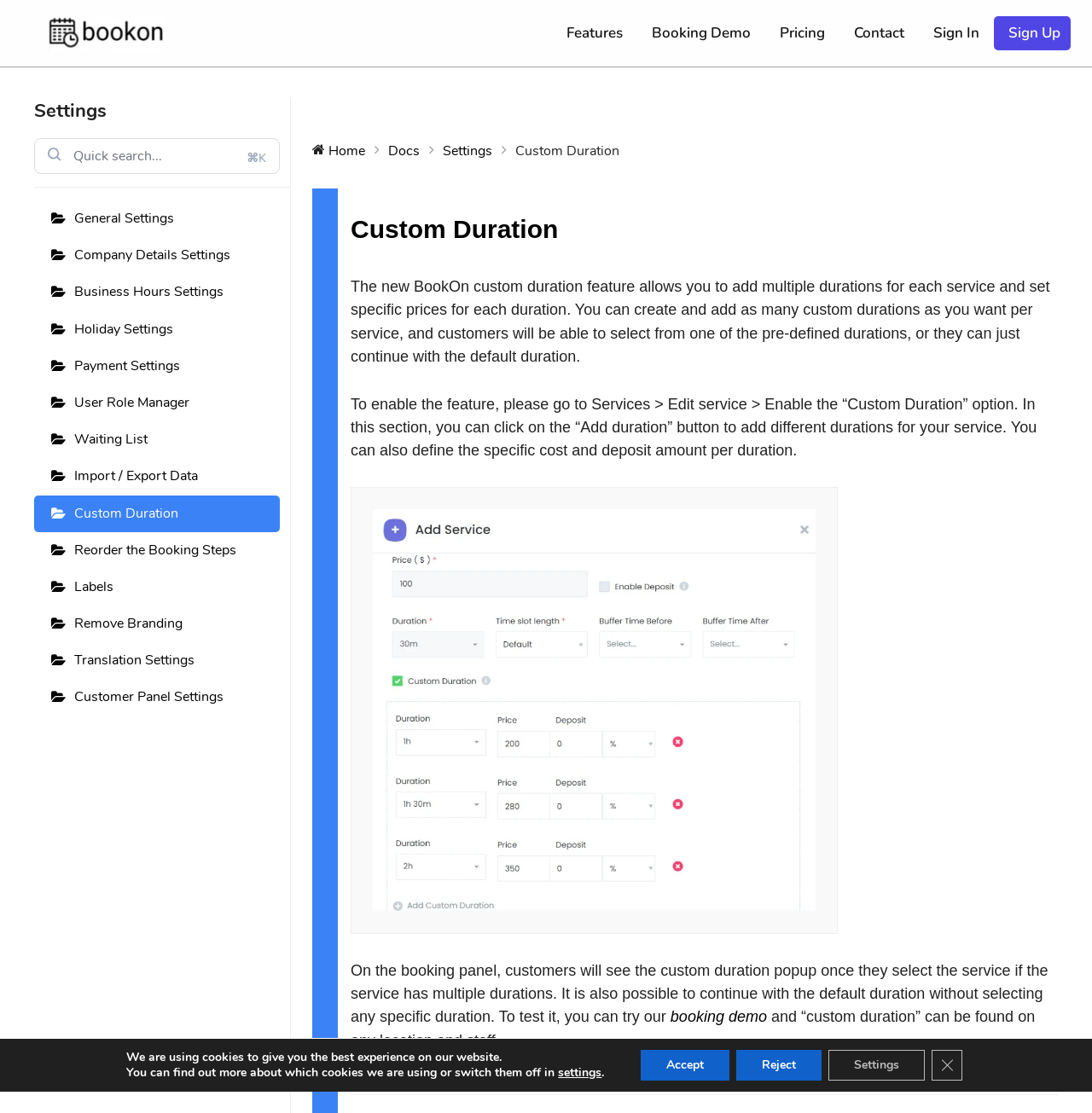Deliver a detailed narrative of the webpage's visual and textual elements.

The webpage is titled "Custom Duration | BookOn" and has a logo at the top left corner. The navigation menu is located at the top right corner, featuring links to "Features", "Booking Demo", "Pricing", "Contact", "Sign In", and "Sign Up". 

Below the navigation menu, there is a heading "Settings" followed by a search box and a button with a magnifying glass icon. To the right of the search box, there is a shortcut key "⌘K" and several links to different settings, including "General Settings", "Company Details Settings", and "Custom Duration".

The main content of the page is divided into two sections. The first section has a heading "Custom Duration" and explains the new BookOn custom duration feature, which allows users to add multiple durations for each service and set specific prices for each duration. The text also provides instructions on how to enable the feature and add custom durations.

Below the text, there is a figure with a link to "custom duration" and an image. The image is likely a screenshot or an illustration of the custom duration feature in action.

The second section of the main content describes how the custom duration feature works on the booking panel, allowing customers to select from pre-defined durations or continue with the default duration. There is also a link to a "booking demo" to test the feature.

At the very bottom of the page, there is a GDPR cookie banner with a message about using cookies to provide the best experience on the website. The banner features buttons to accept, reject, or settings cookies, as well as a close button.